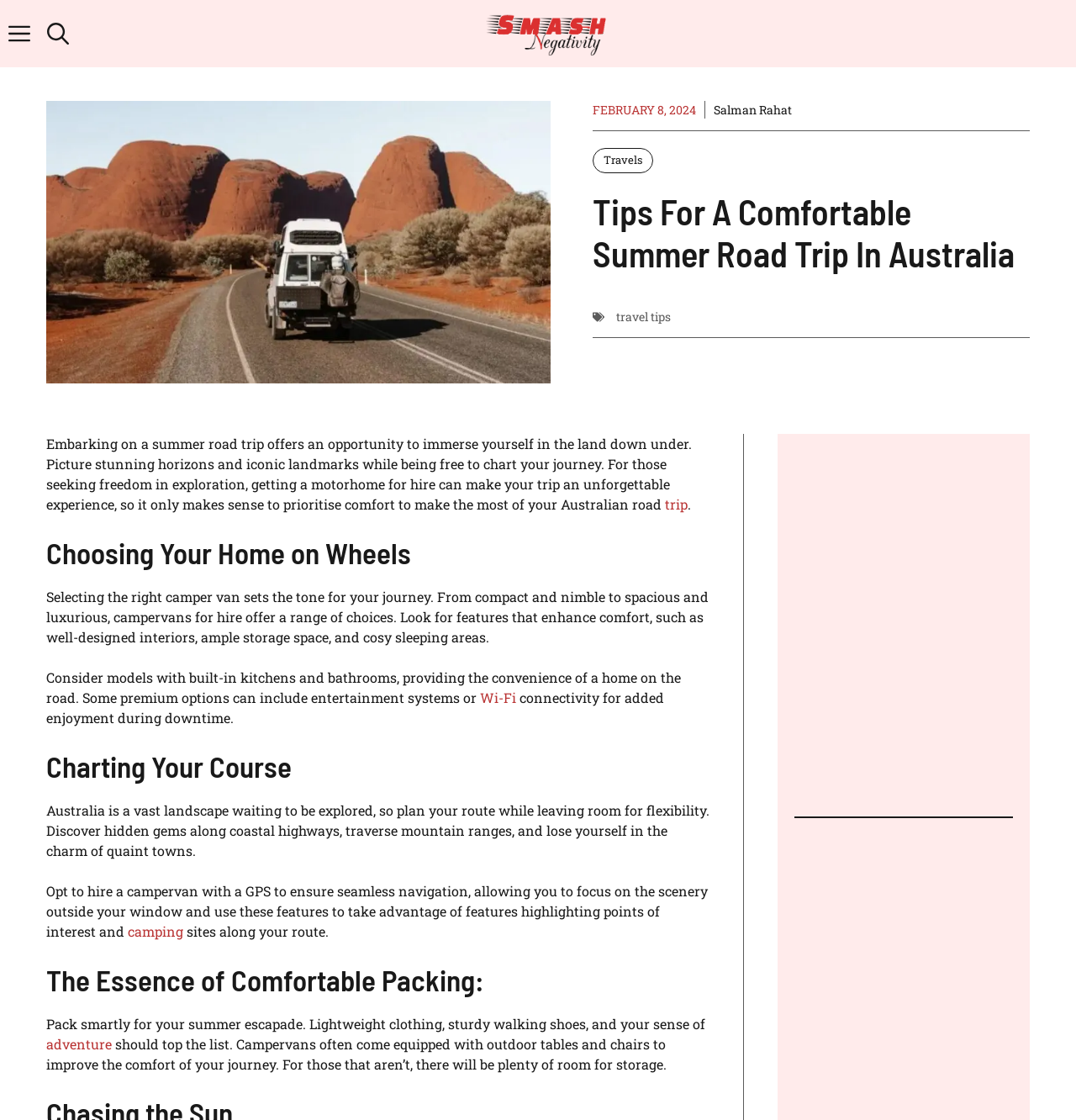Please indicate the bounding box coordinates of the element's region to be clicked to achieve the instruction: "Click the 'travel tips' link". Provide the coordinates as four float numbers between 0 and 1, i.e., [left, top, right, bottom].

[0.572, 0.276, 0.623, 0.29]